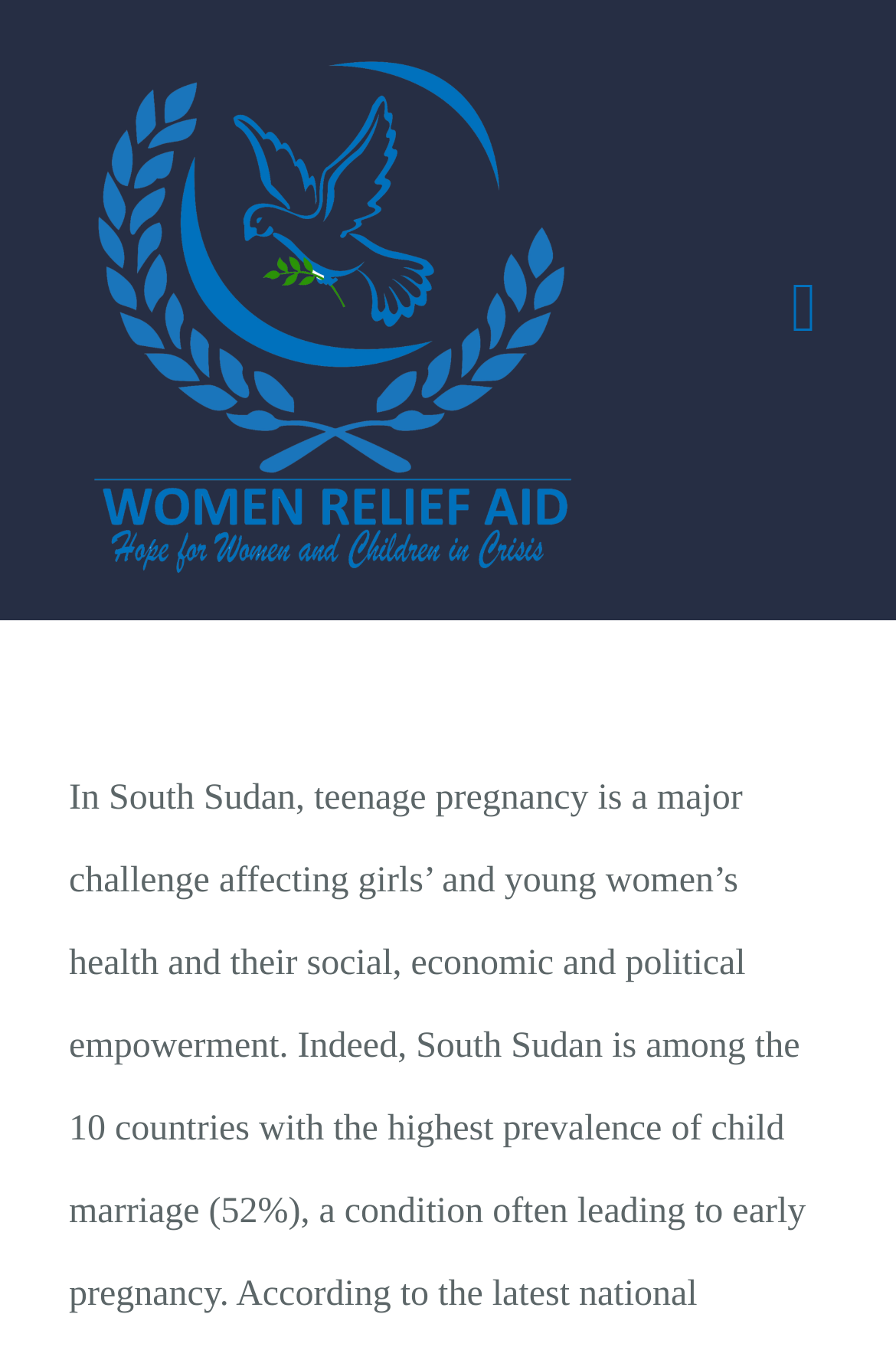What is the navigation menu located?
Using the details from the image, give an elaborate explanation to answer the question.

The navigation menu is located at the top right corner of the webpage, as indicated by the bounding box coordinates [0.718, 0.183, 0.936, 0.274] of the navigation element.